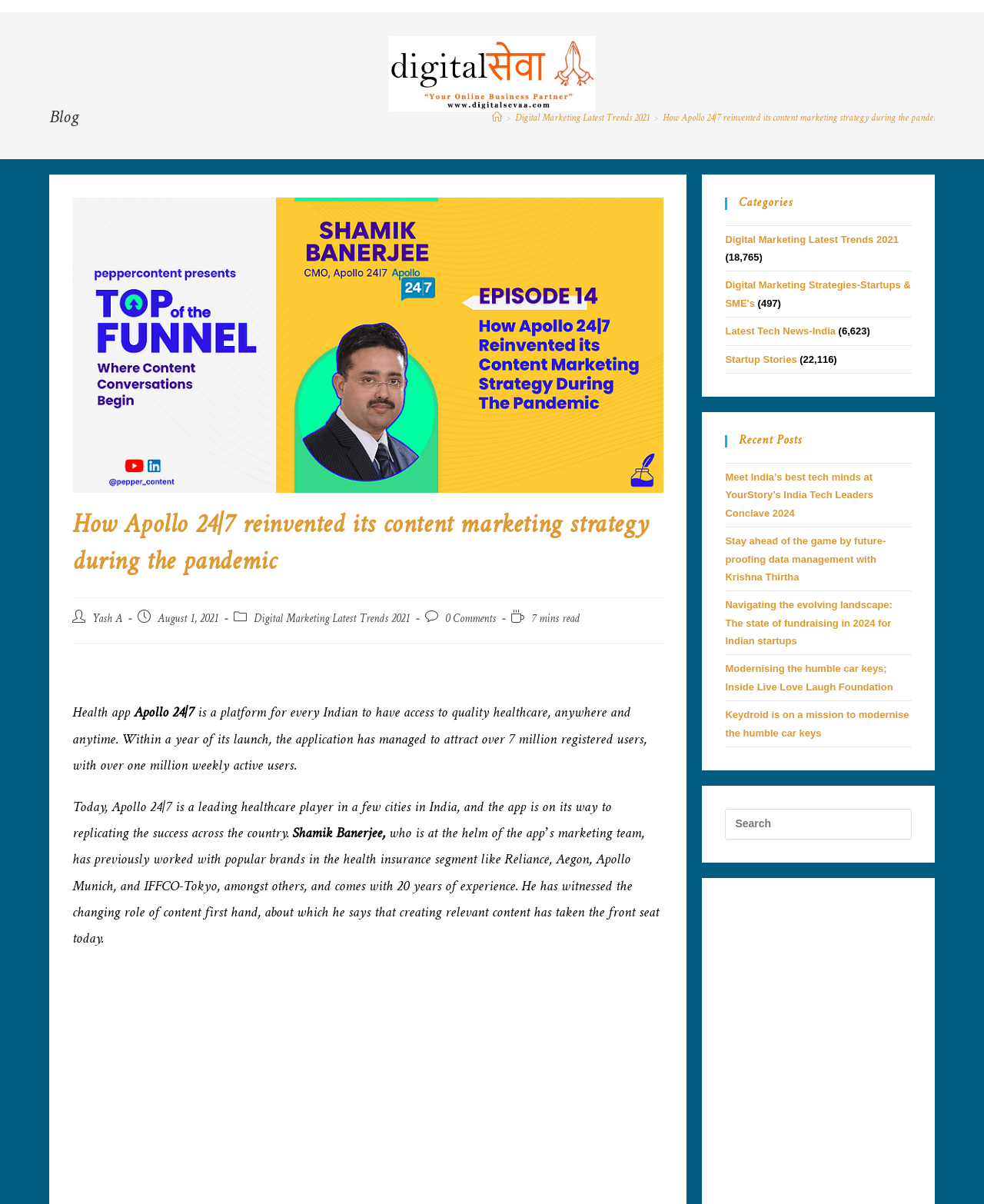How many registered users does Apollo 24|7 have?
Look at the webpage screenshot and answer the question with a detailed explanation.

I found the answer by reading the text content of the webpage, specifically the paragraph that mentions the number of registered users.